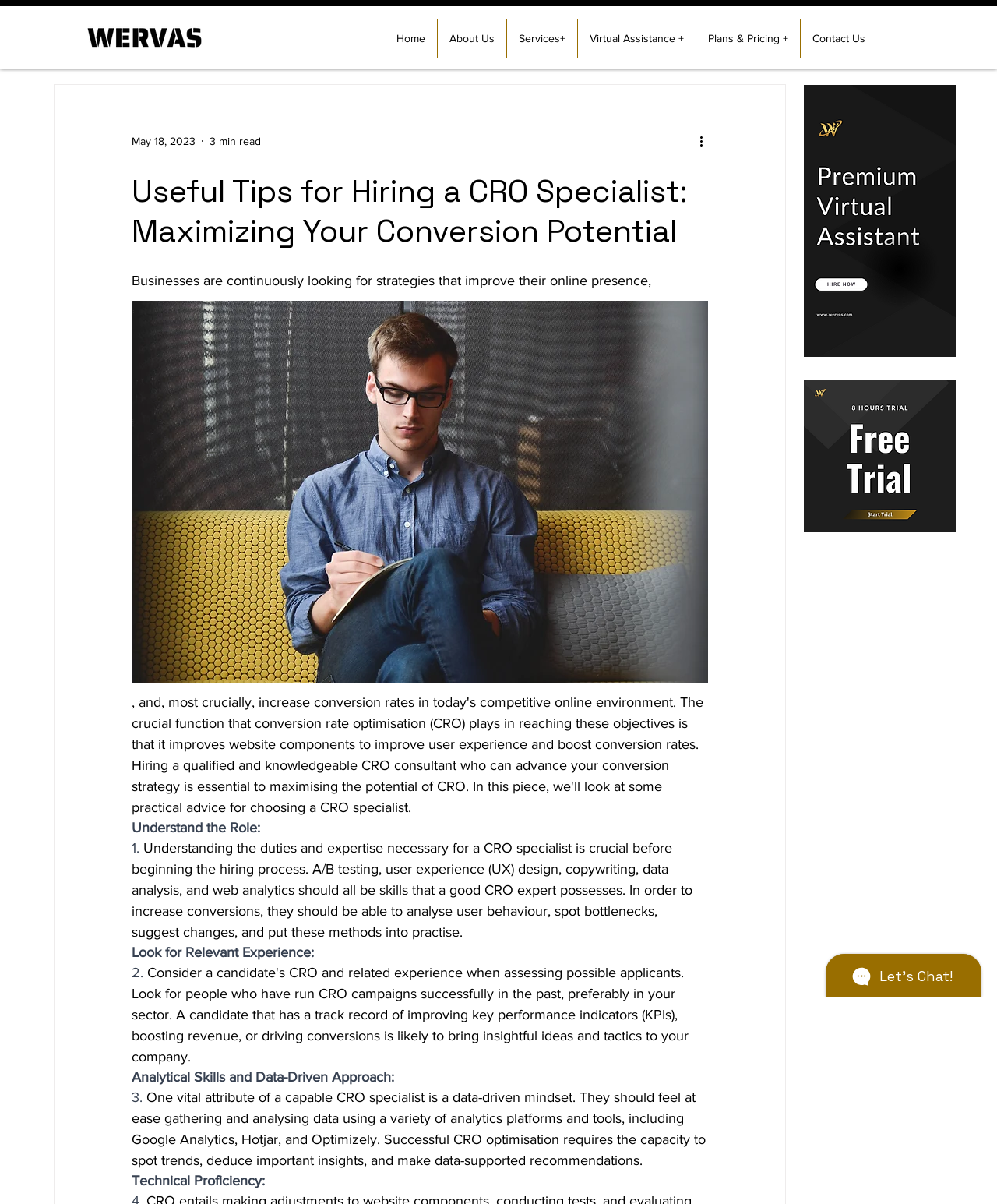Please answer the following question using a single word or phrase: What is the filename of the image at the bottom right?

Premium Virtual Assistant.png